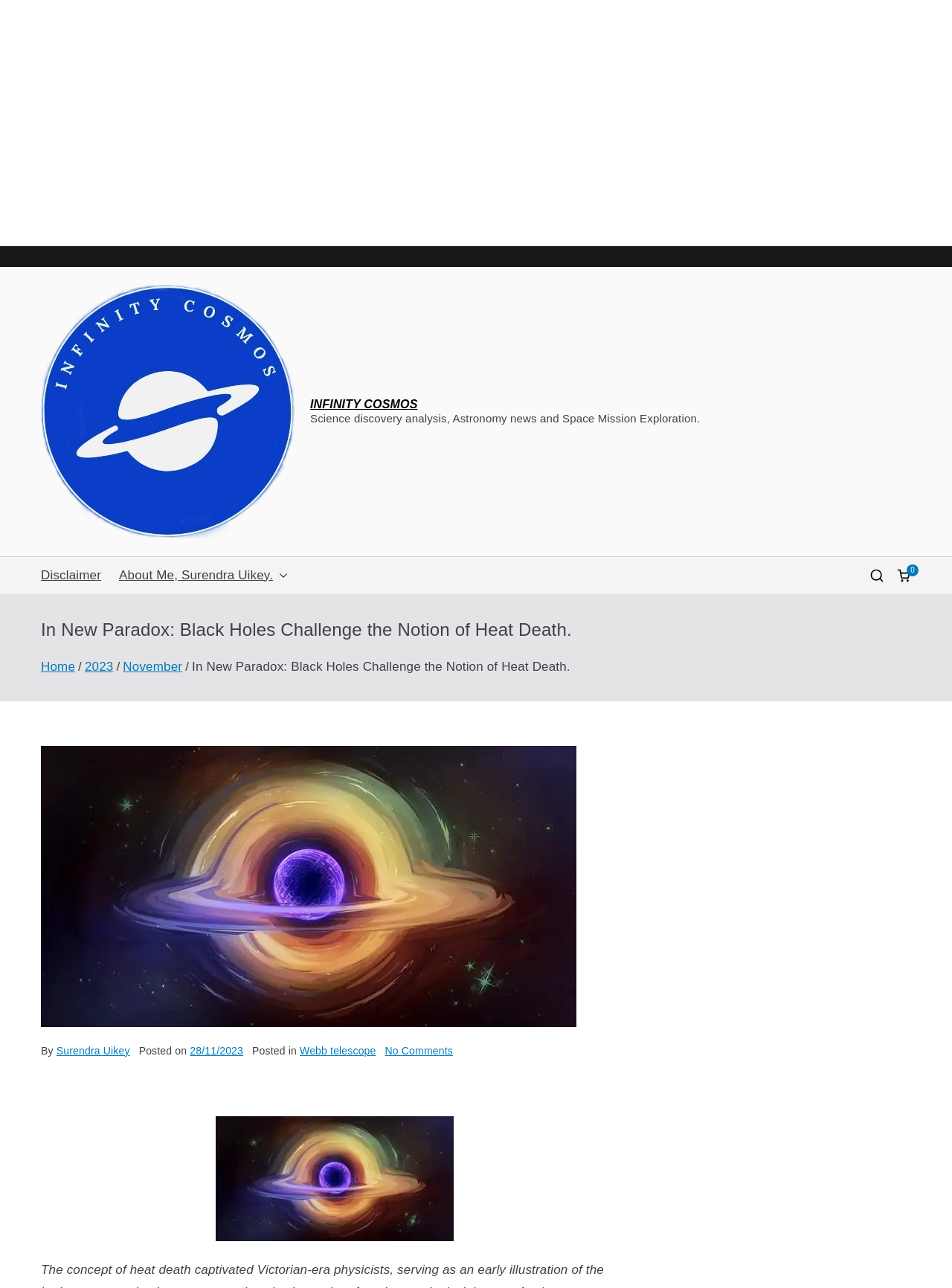Using a single word or phrase, answer the following question: 
What is the name of the website?

INFINITY COSMOS